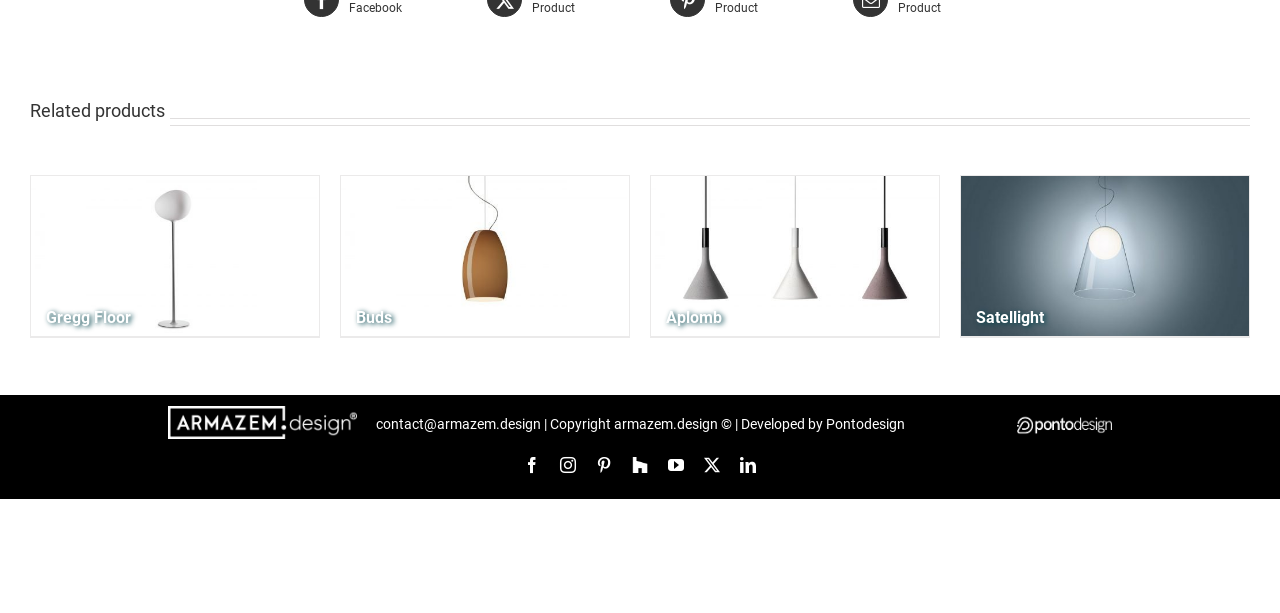Identify and provide the bounding box coordinates of the UI element described: "Details". The coordinates should be formatted as [left, top, right, bottom], with each number being a float between 0 and 1.

[0.843, 0.598, 0.884, 0.621]